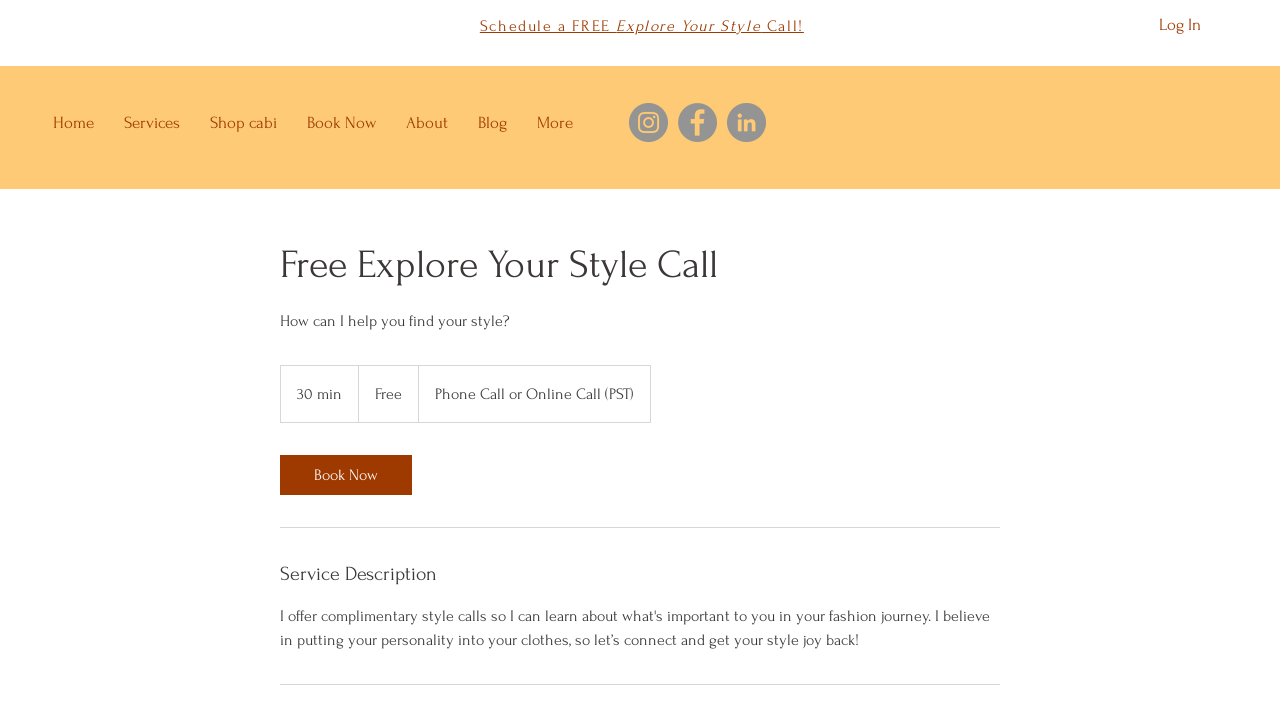Look at the image and write a detailed answer to the question: 
What is the purpose of the 'Schedule a FREE Explore Your Style Call!' link?

I inferred the purpose by looking at the text of the link and the context in which it is placed, which suggests that it is used to book a call with Celeste Wardrobe Sty.